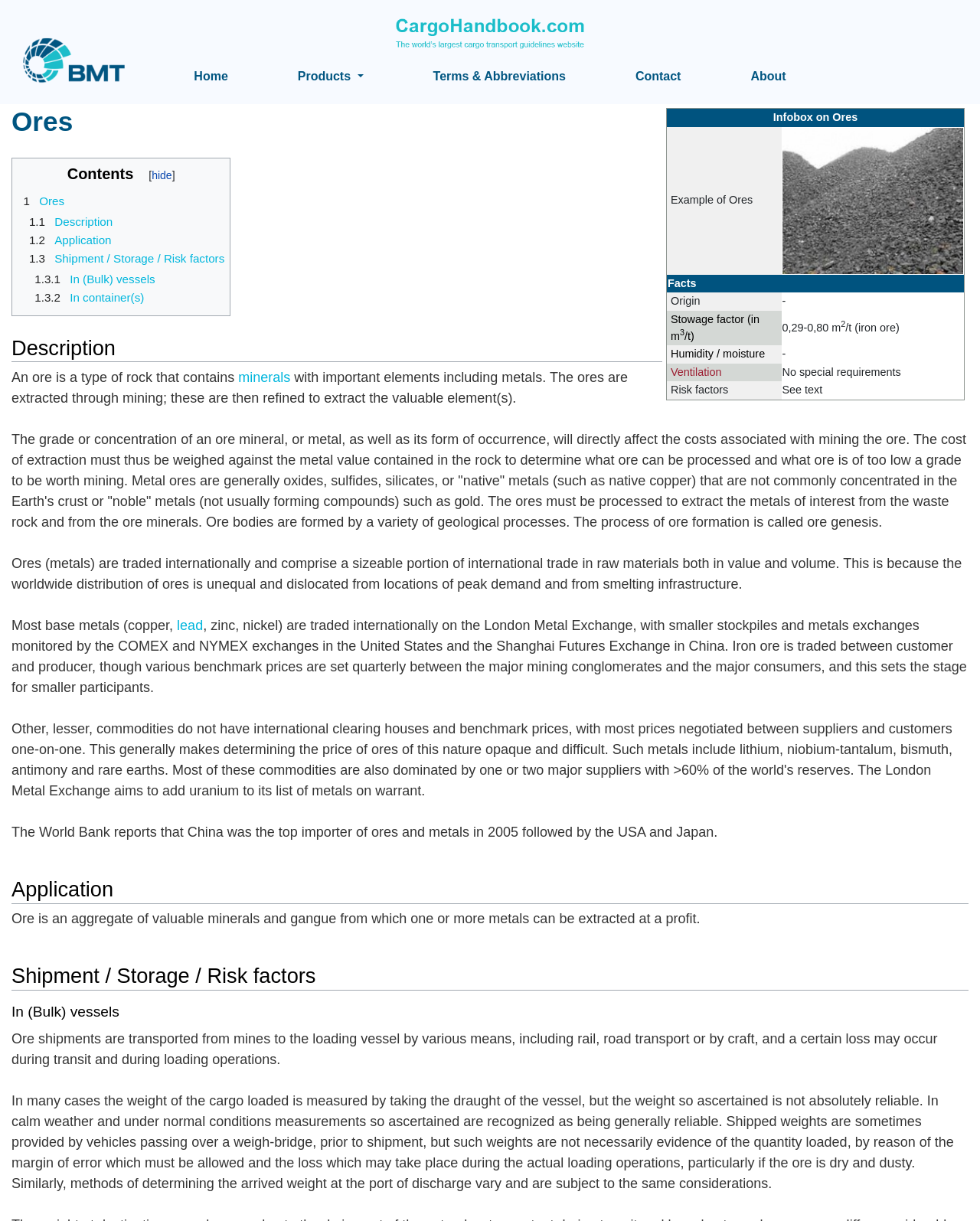Identify the bounding box coordinates of the area that should be clicked in order to complete the given instruction: "Search for something". The bounding box coordinates should be four float numbers between 0 and 1, i.e., [left, top, right, bottom].

[0.111, 0.087, 0.149, 0.097]